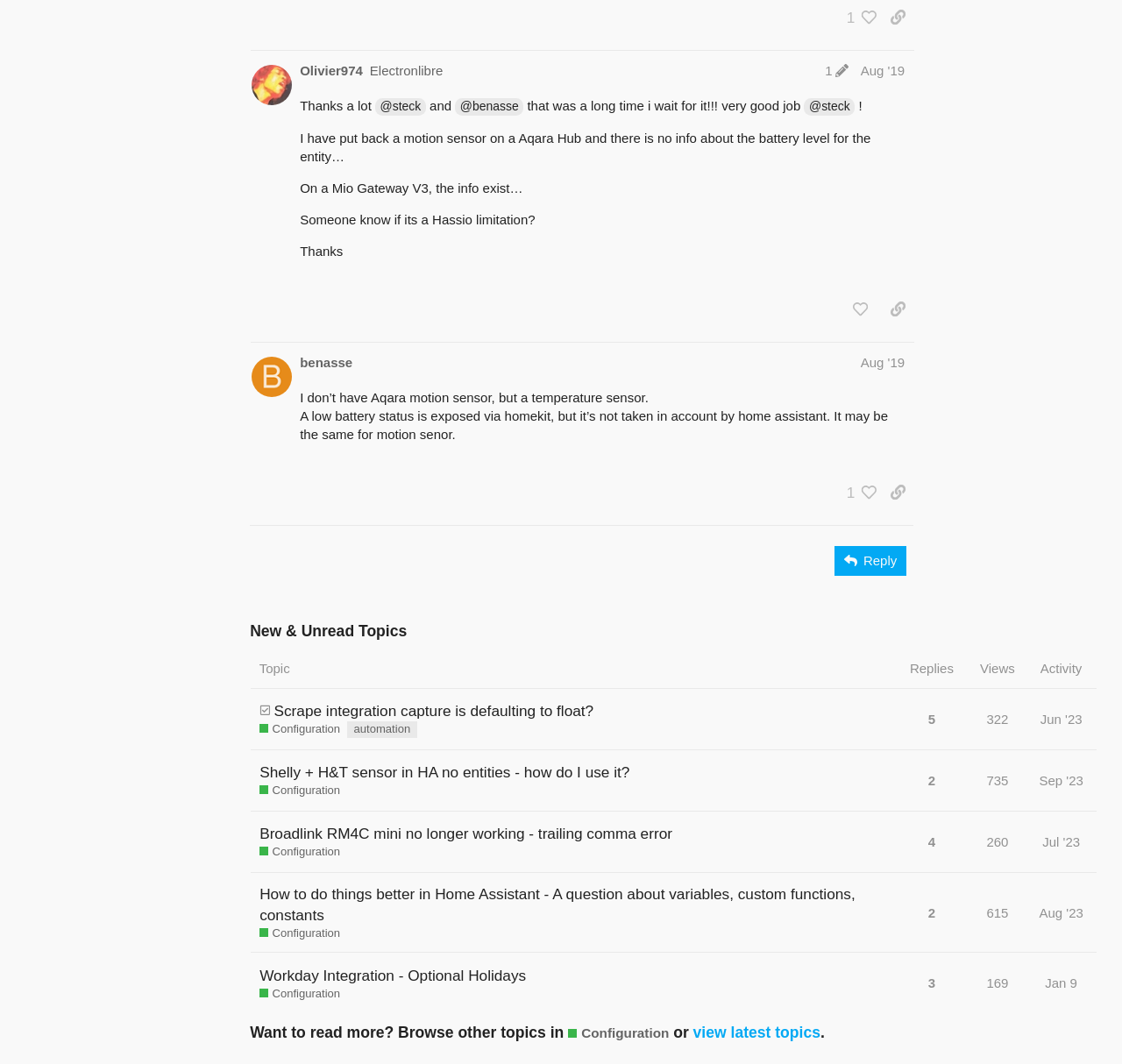Using the provided element description: "Workday Integration - Optional Holidays", identify the bounding box coordinates. The coordinates should be four floats between 0 and 1 in the order [left, top, right, bottom].

[0.231, 0.896, 0.469, 0.937]